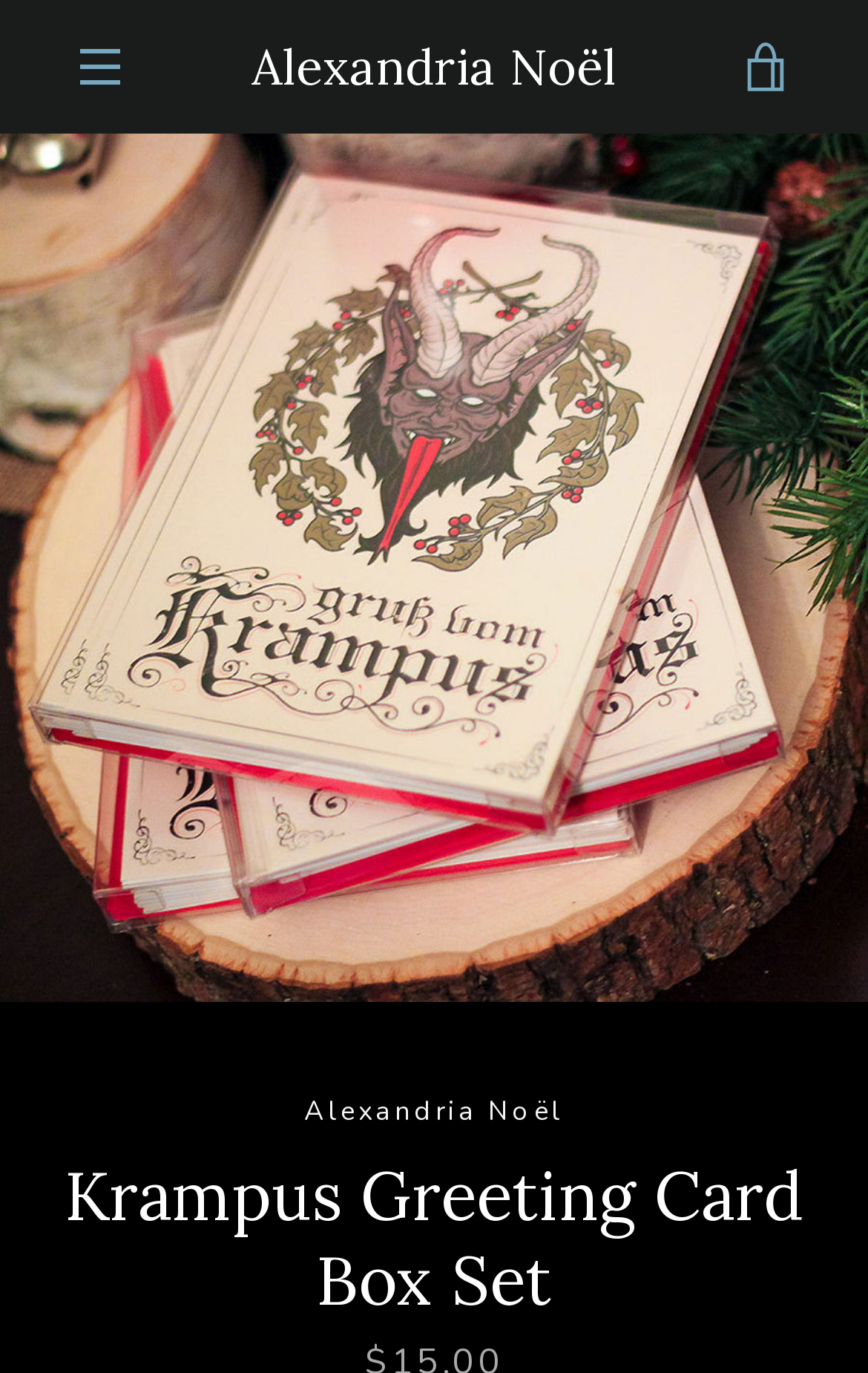Locate the coordinates of the bounding box for the clickable region that fulfills this instruction: "Sign up for email updates".

[0.103, 0.678, 0.687, 0.749]